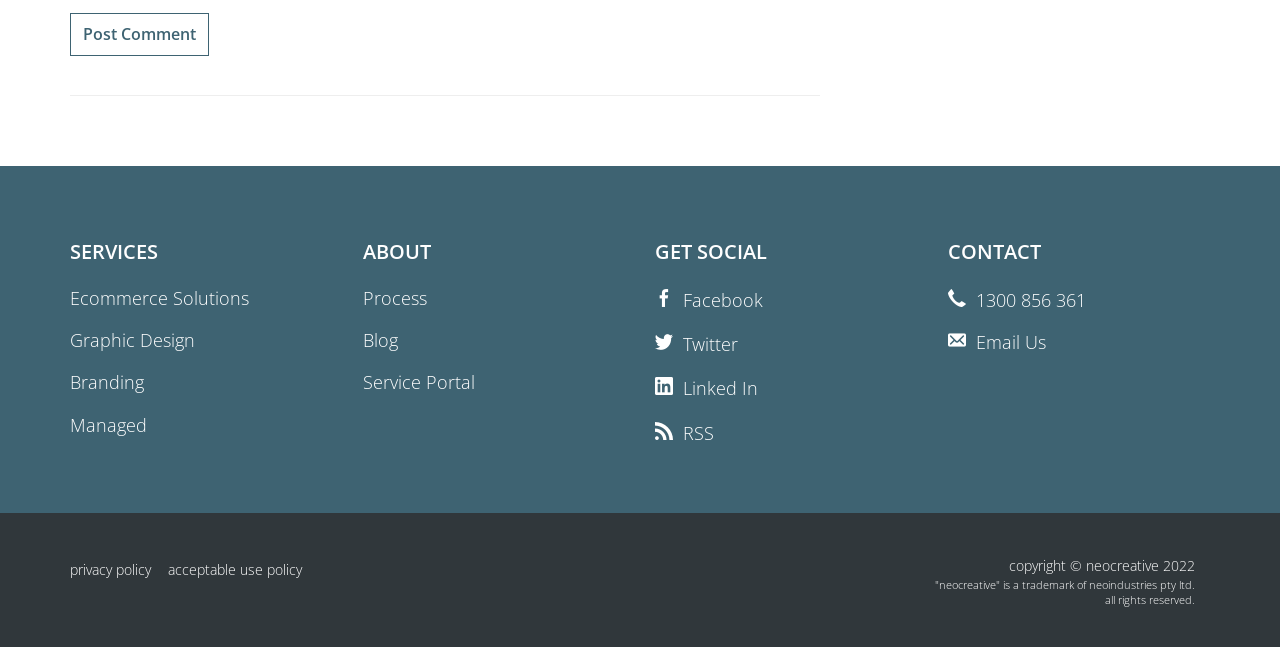Please locate the bounding box coordinates of the element that should be clicked to complete the given instruction: "Email Us".

[0.762, 0.51, 0.817, 0.547]